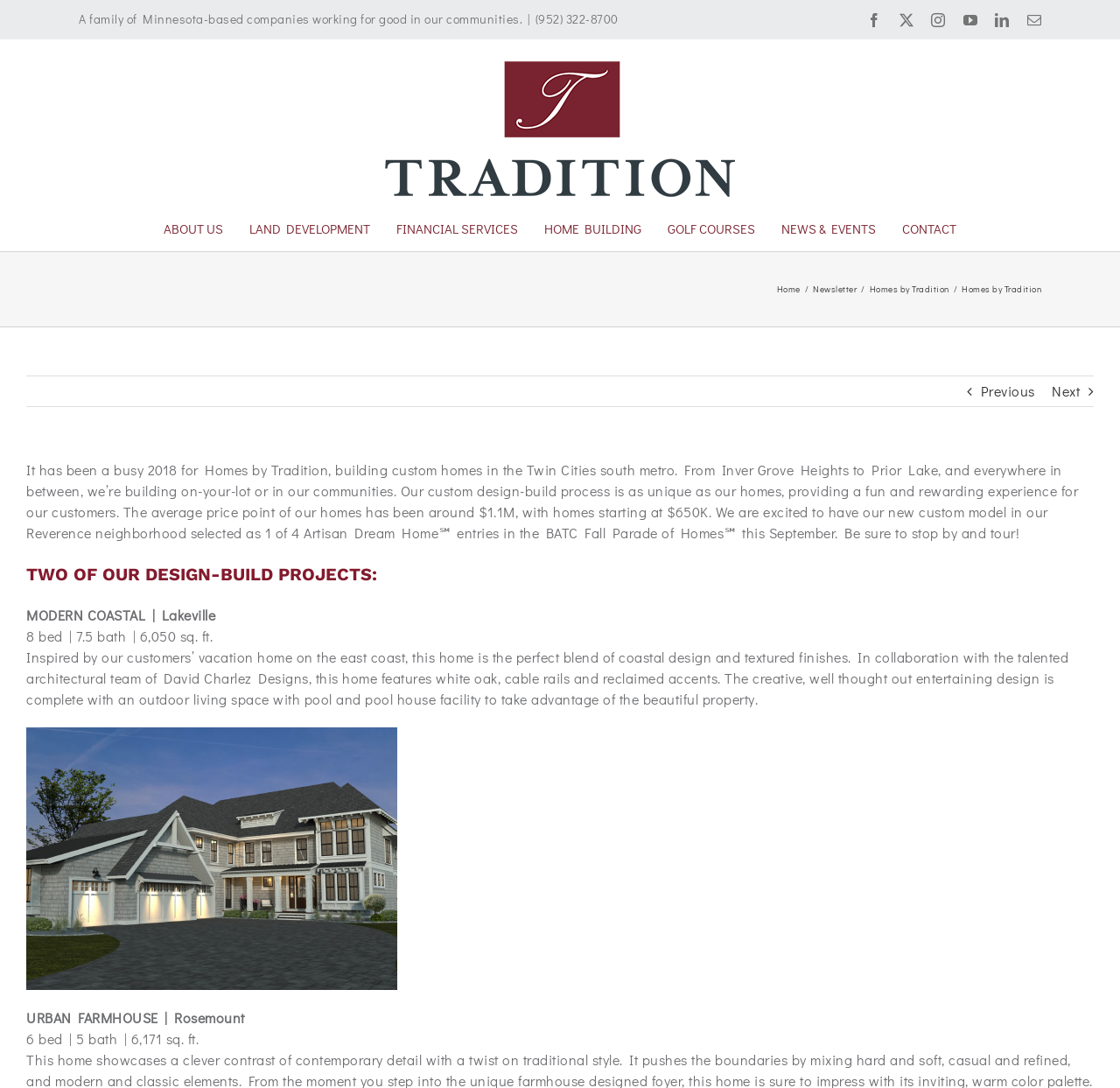What type of companies are mentioned on this webpage?
Kindly answer the question with as much detail as you can.

The webpage mentions 'A family of Minnesota-based companies working for good in our communities.' which indicates that the companies mentioned on this webpage are Minnesota-based.